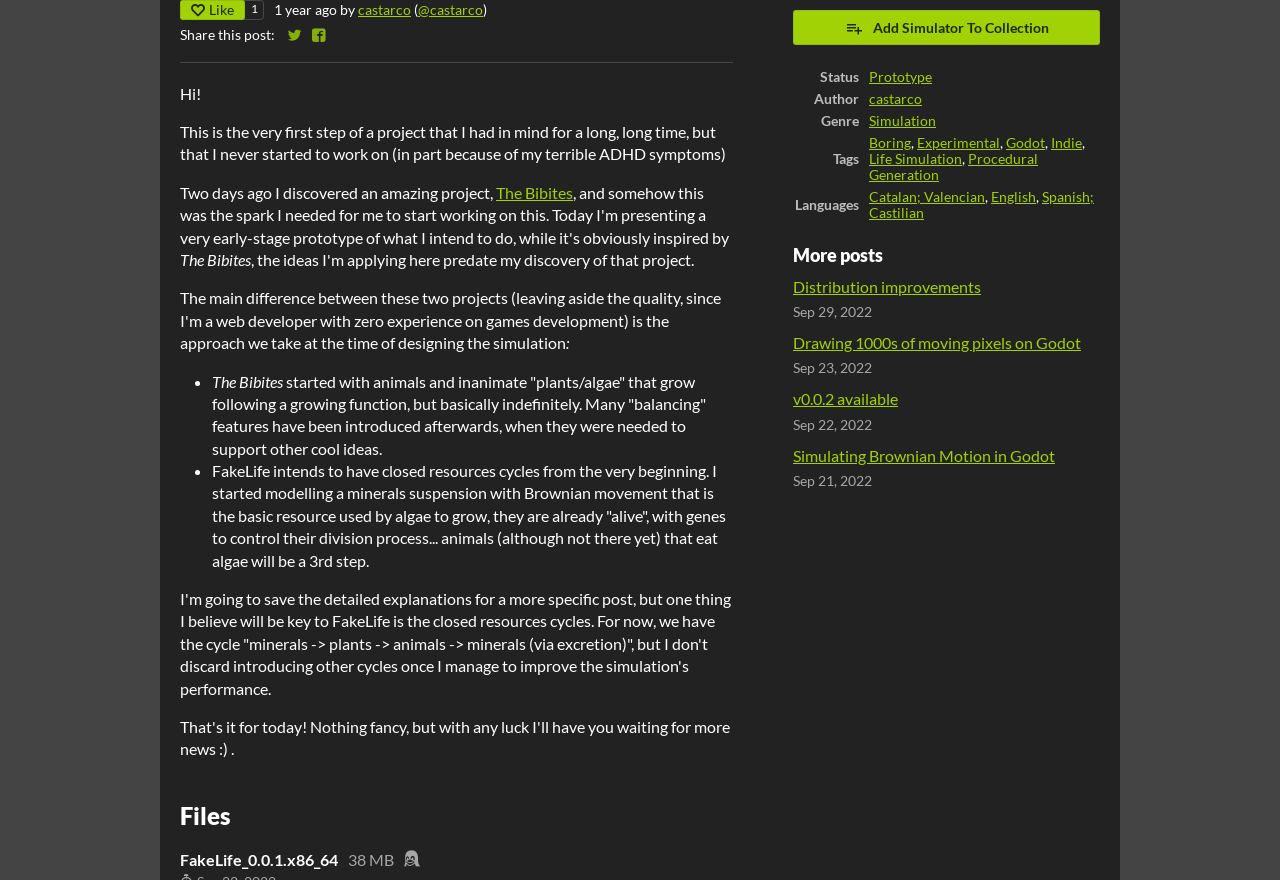Locate the UI element that matches the description Indie in the webpage screenshot. Return the bounding box coordinates in the format (top-left x, top-left y, bottom-right x, bottom-right y), with values ranging from 0 to 1.

[0.821, 0.153, 0.845, 0.171]